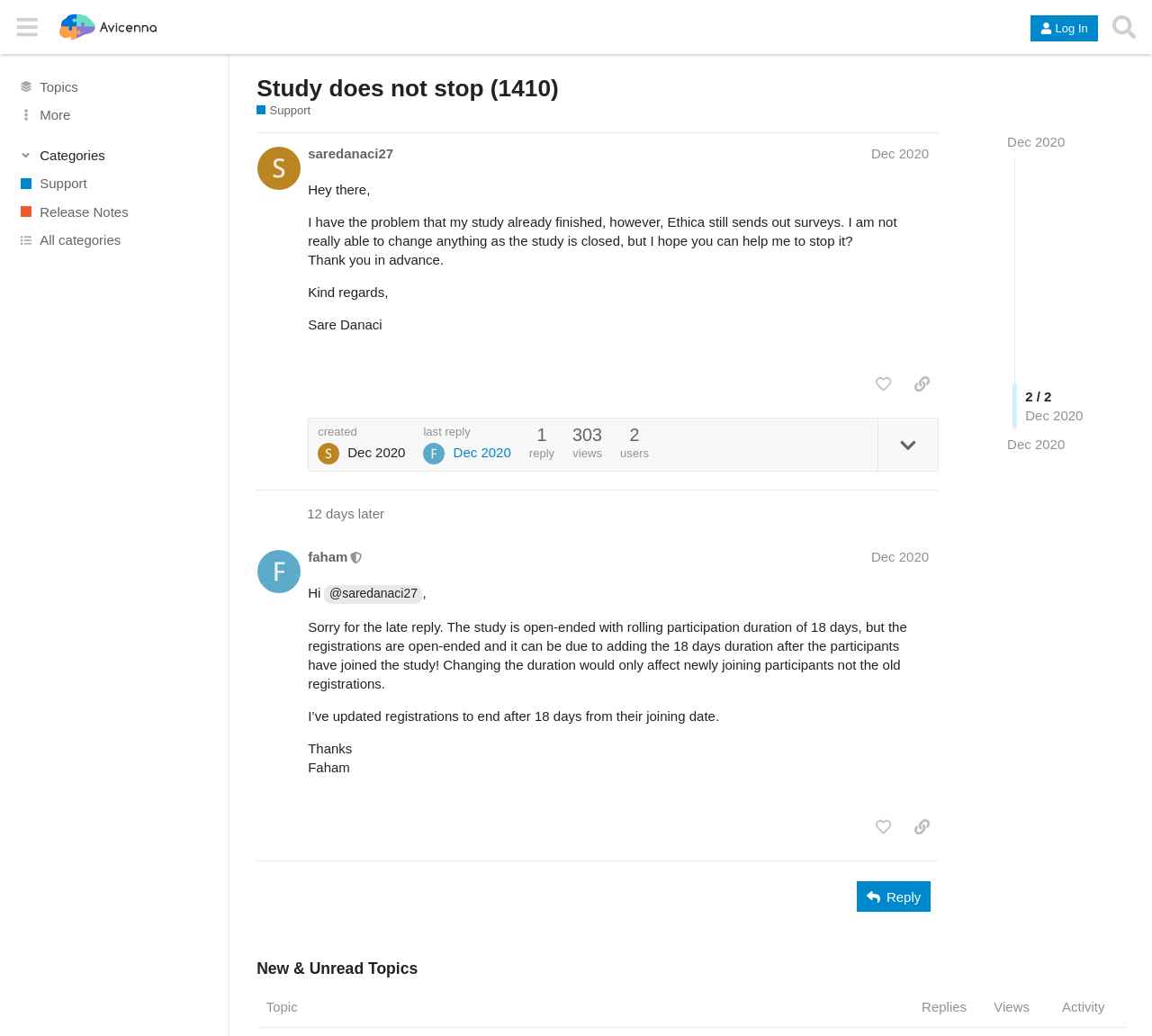Please identify the primary heading of the webpage and give its text content.

Study does not stop (1410)